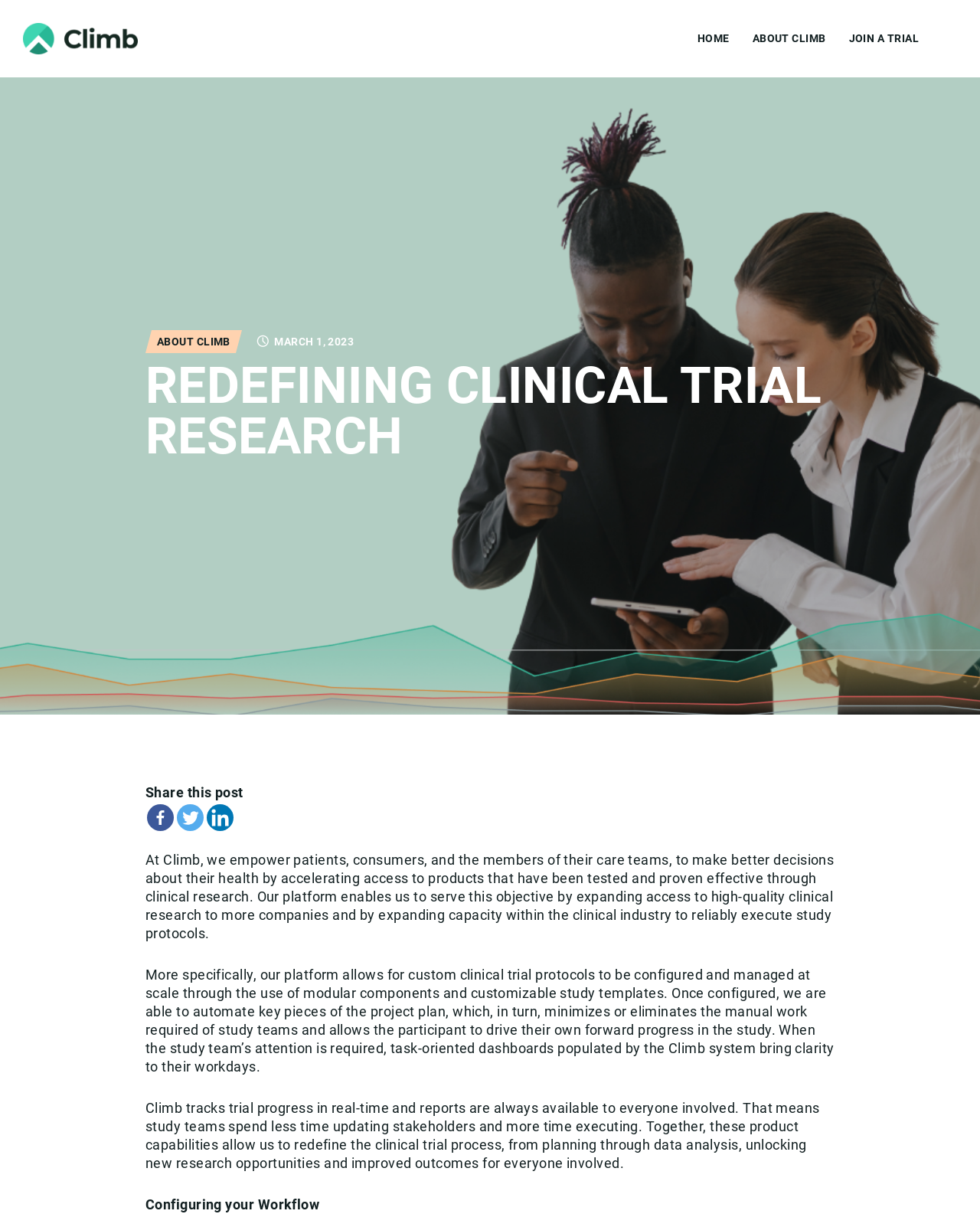Utilize the information from the image to answer the question in detail:
What is the purpose of Climb's platform?

The purpose of Climb's platform can be inferred from the text, which states that Climb empowers patients, consumers, and care teams to make better decisions about their health by accelerating access to products that have been tested and proven effective through clinical research.